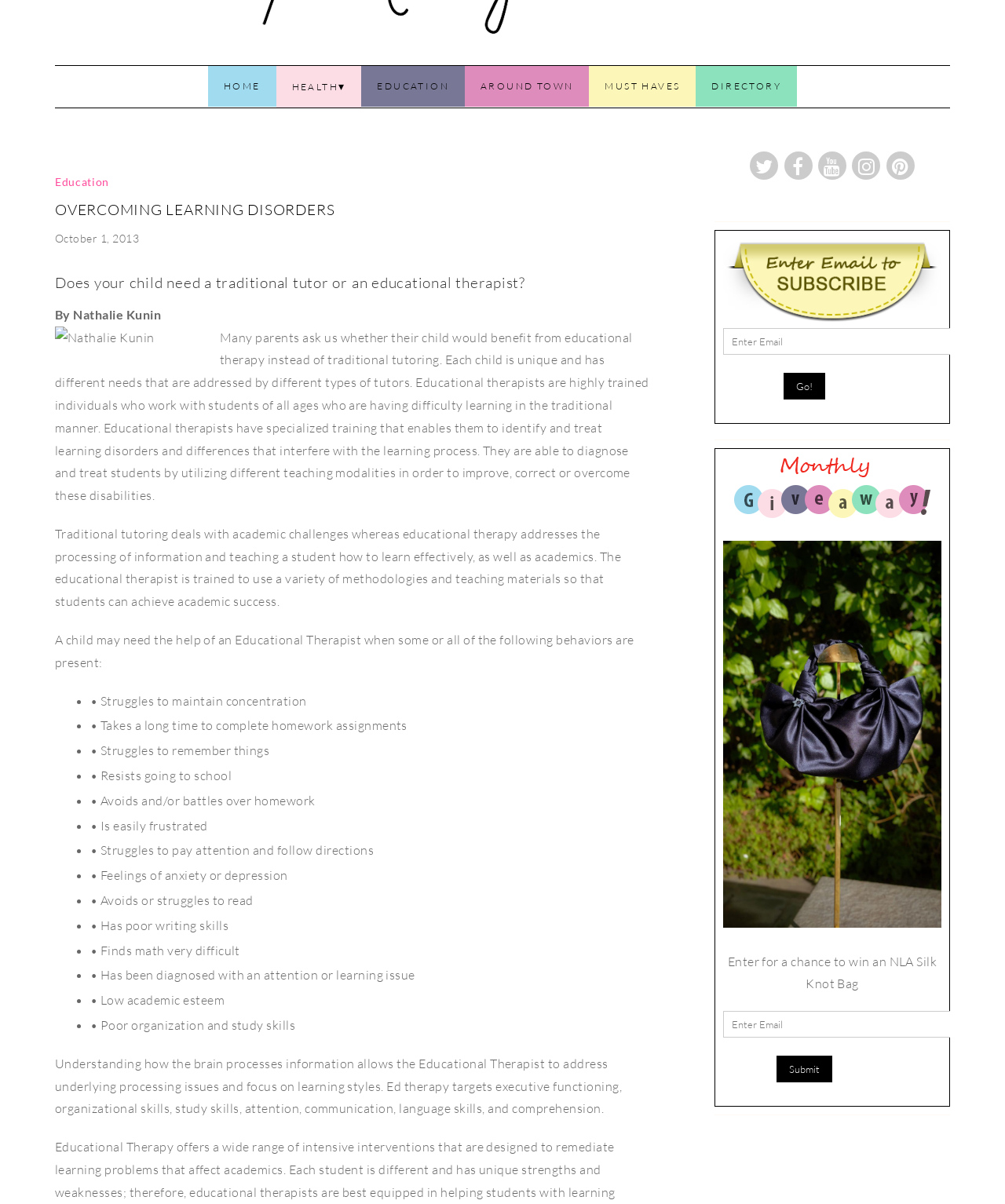Using the given element description, provide the bounding box coordinates (top-left x, top-left y, bottom-right x, bottom-right y) for the corresponding UI element in the screenshot: One Paper Solution Nab

None